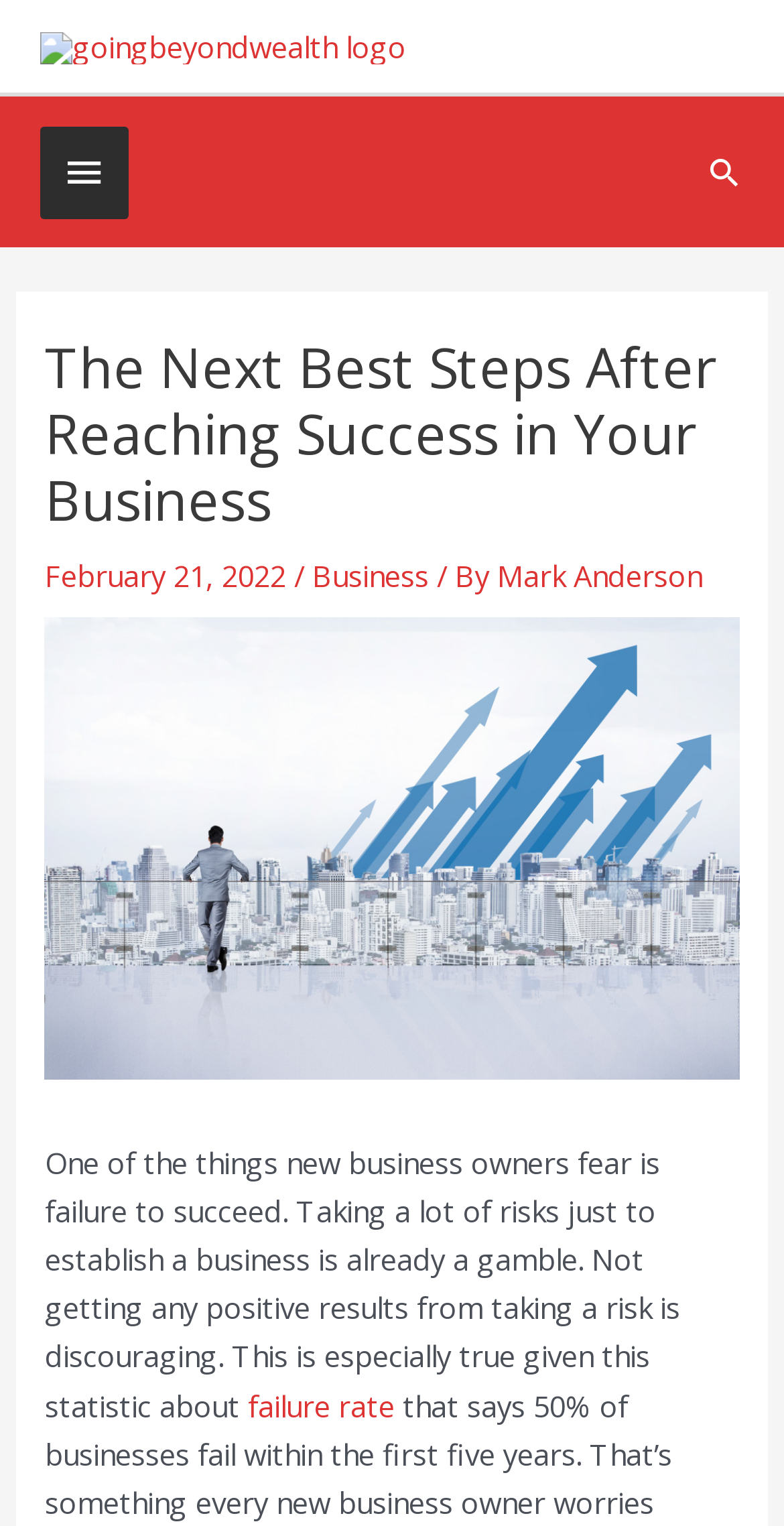Determine the primary headline of the webpage.

The Next Best Steps After Reaching Success in Your Business